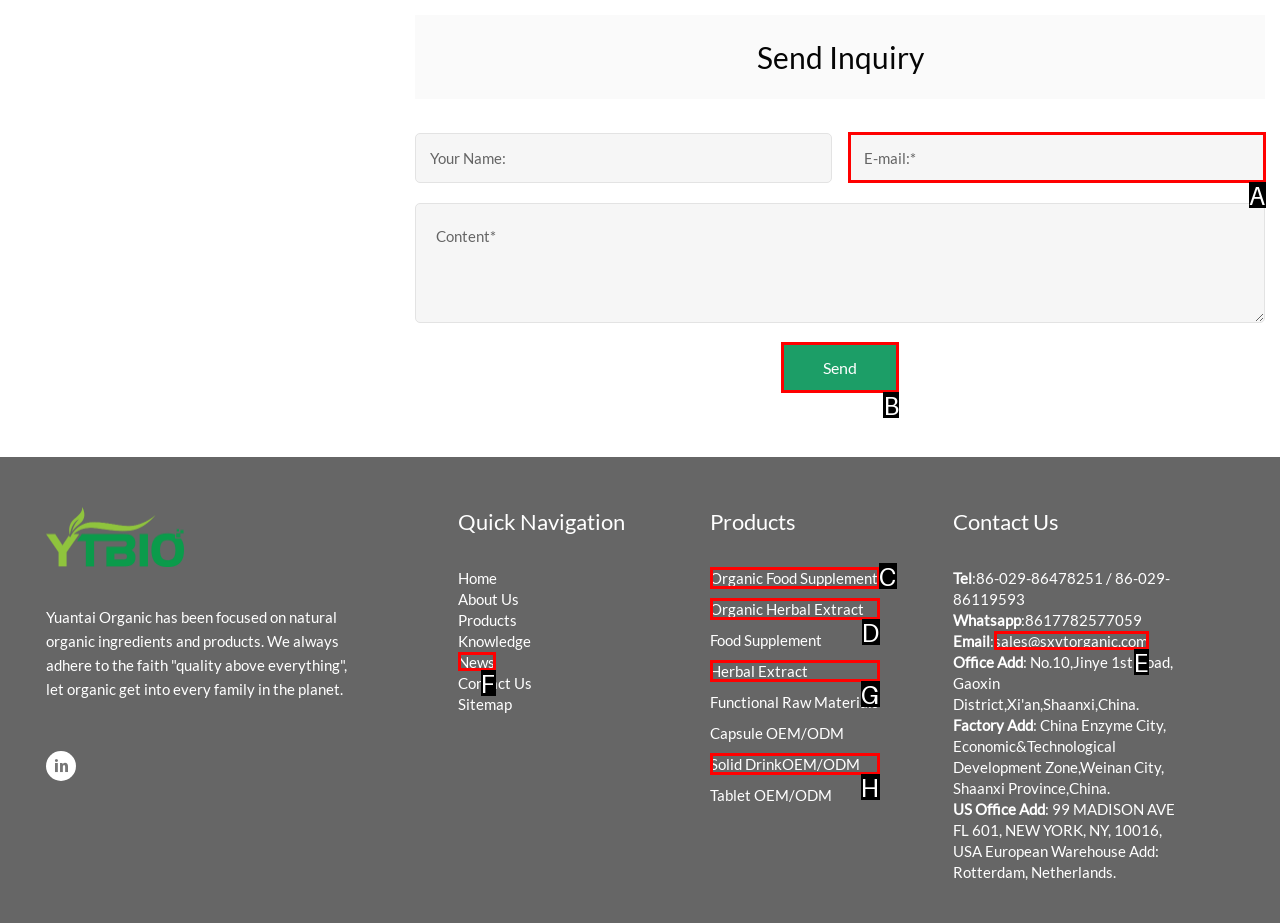Given the element description: Herbal Extract, choose the HTML element that aligns with it. Indicate your choice with the corresponding letter.

G